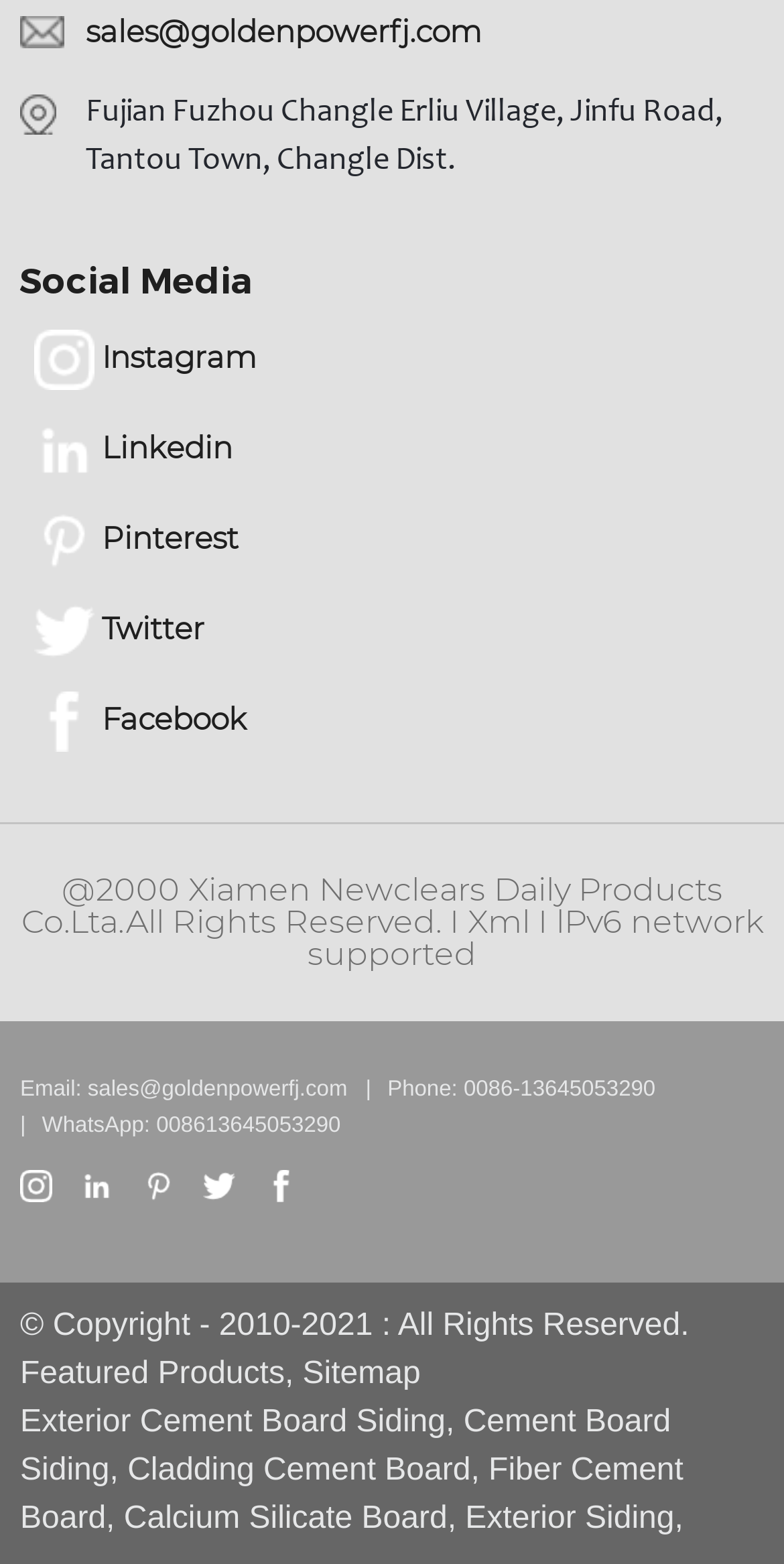Specify the bounding box coordinates of the element's area that should be clicked to execute the given instruction: "View the Facebook page". The coordinates should be four float numbers between 0 and 1, i.e., [left, top, right, bottom].

[0.338, 0.744, 0.379, 0.774]